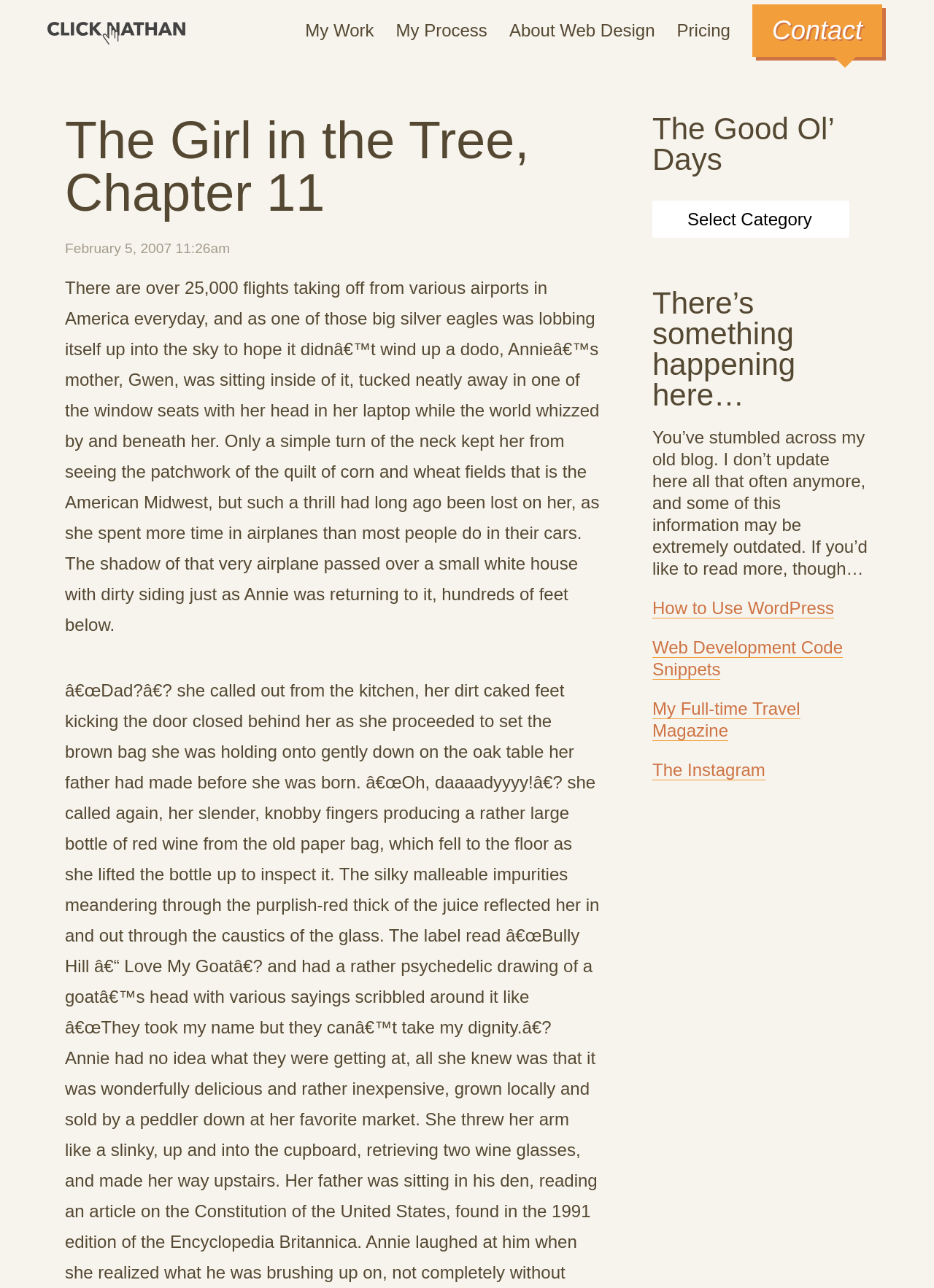Construct a comprehensive description capturing every detail on the webpage.

This webpage appears to be a blog post titled "The Girl in the Tree, Chapter 11" by ClickNathan. At the top left corner, there is a link to "ClickNathan Web Design" accompanied by an image with the same name. To the right of this, there are five navigation links: "My Work", "My Process", "About Web Design", "Pricing", and "Contact".

Below the navigation links, the blog post title "The Girl in the Tree, Chapter 11" is displayed prominently, followed by a timestamp indicating the post was published on February 5, 2007, at 11:26 am. The main content of the blog post is a lengthy paragraph describing a scene where Annie's mother, Gwen, is on a flight, while Annie is returning to a small white house.

On the right side of the page, there is a complementary section with three headings: "The Good Ol’ Days", "There’s something happening here…", and several links to other blog posts or resources, including "How to Use WordPress", "Web Development Code Snippets", "My Full-time Travel Magazine", and "The Instagram". There is also a combobox in this section.